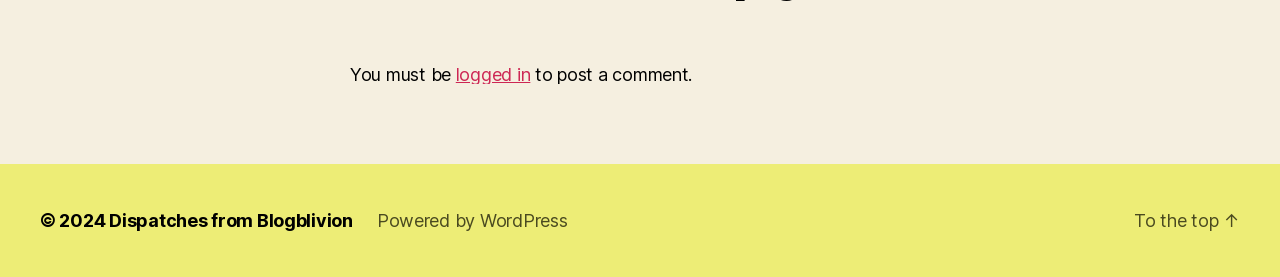Given the content of the image, can you provide a detailed answer to the question?
What is required to post a comment?

The webpage has a text that says 'You must be logged in to post a comment.' which implies that a user needs to be logged in to post a comment.